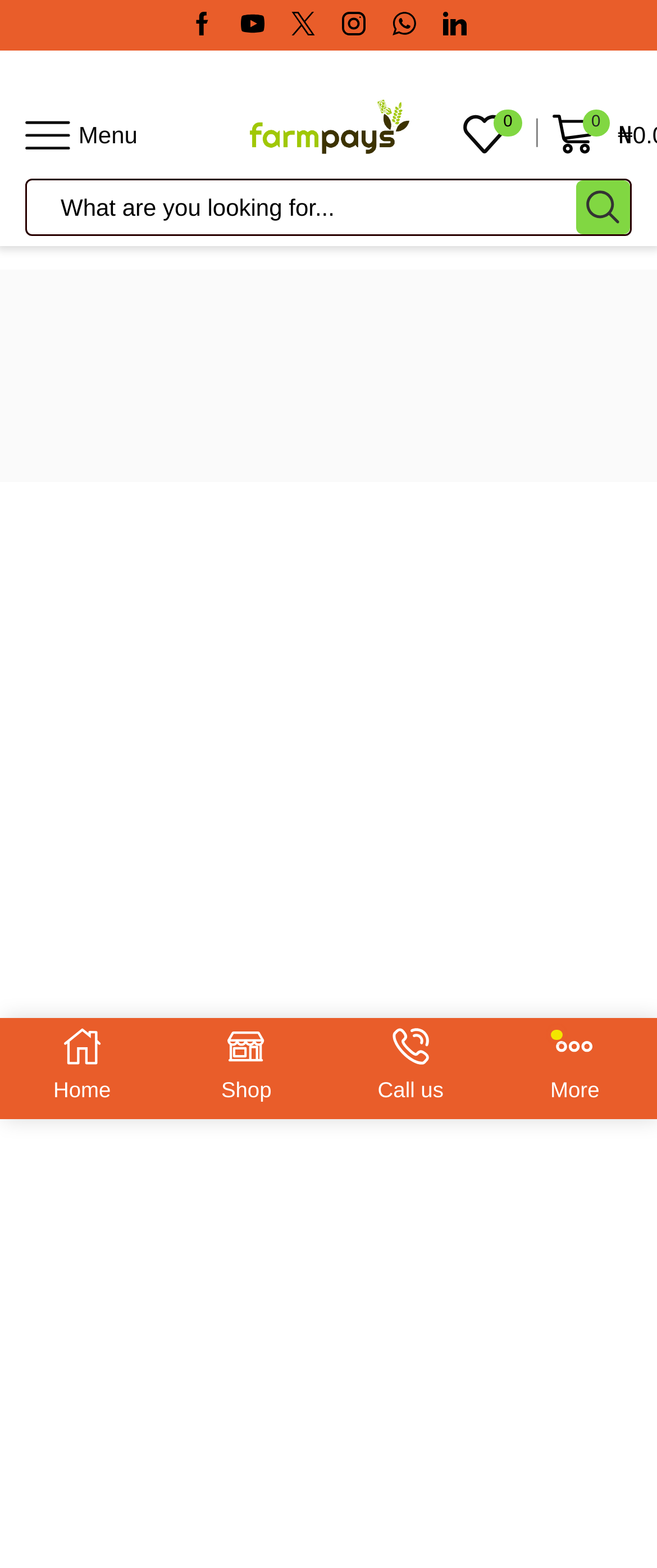Locate the UI element described by Twitter and provide its bounding box coordinates. Use the format (top-left x, top-left y, bottom-right x, bottom-right y) with all values as floating point numbers between 0 and 1.

[0.444, 0.008, 0.479, 0.025]